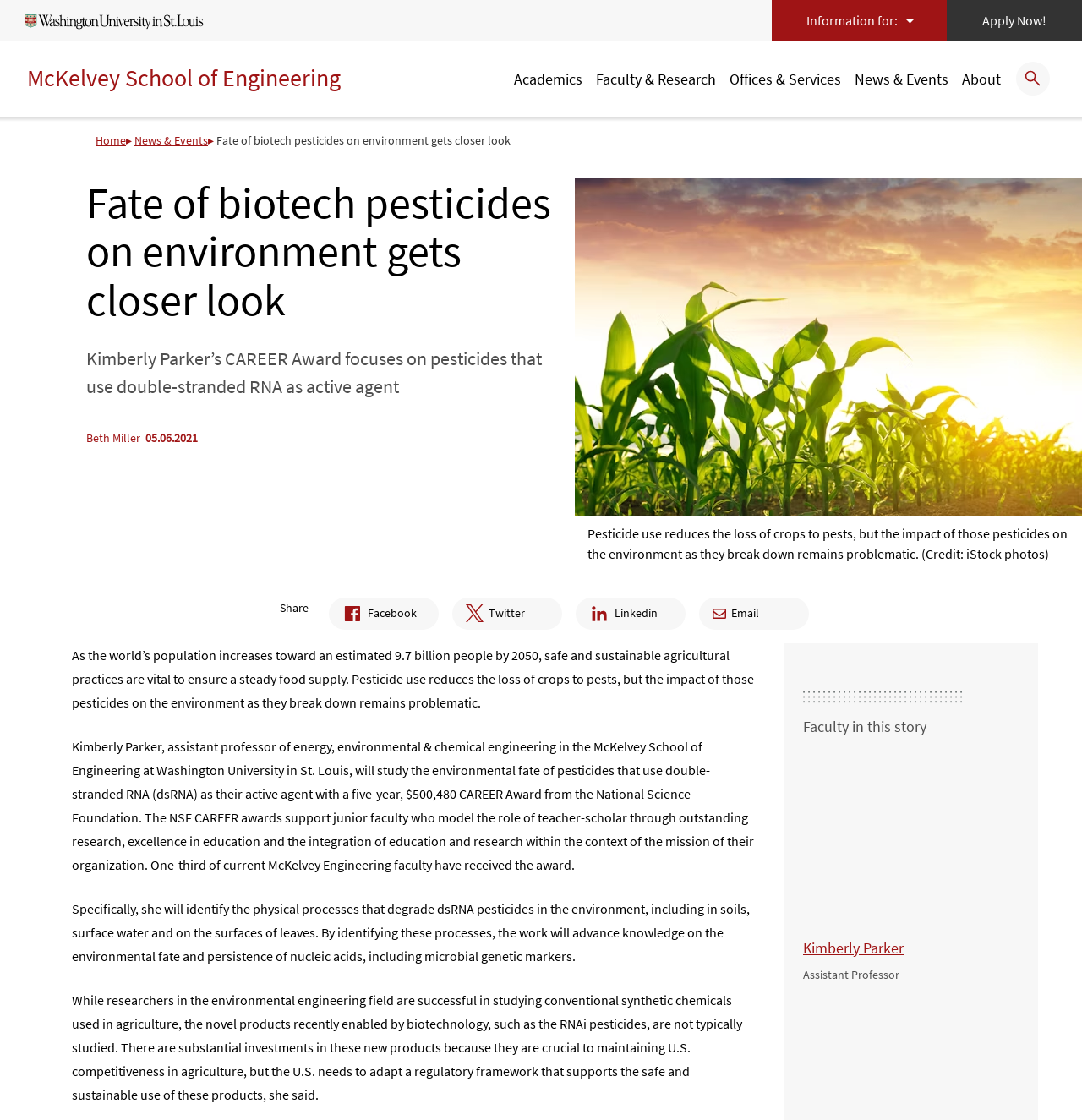Find the bounding box coordinates for the element that must be clicked to complete the instruction: "Click on the 'Kimberly Parker' link". The coordinates should be four float numbers between 0 and 1, indicated as [left, top, right, bottom].

[0.742, 0.679, 0.938, 0.861]